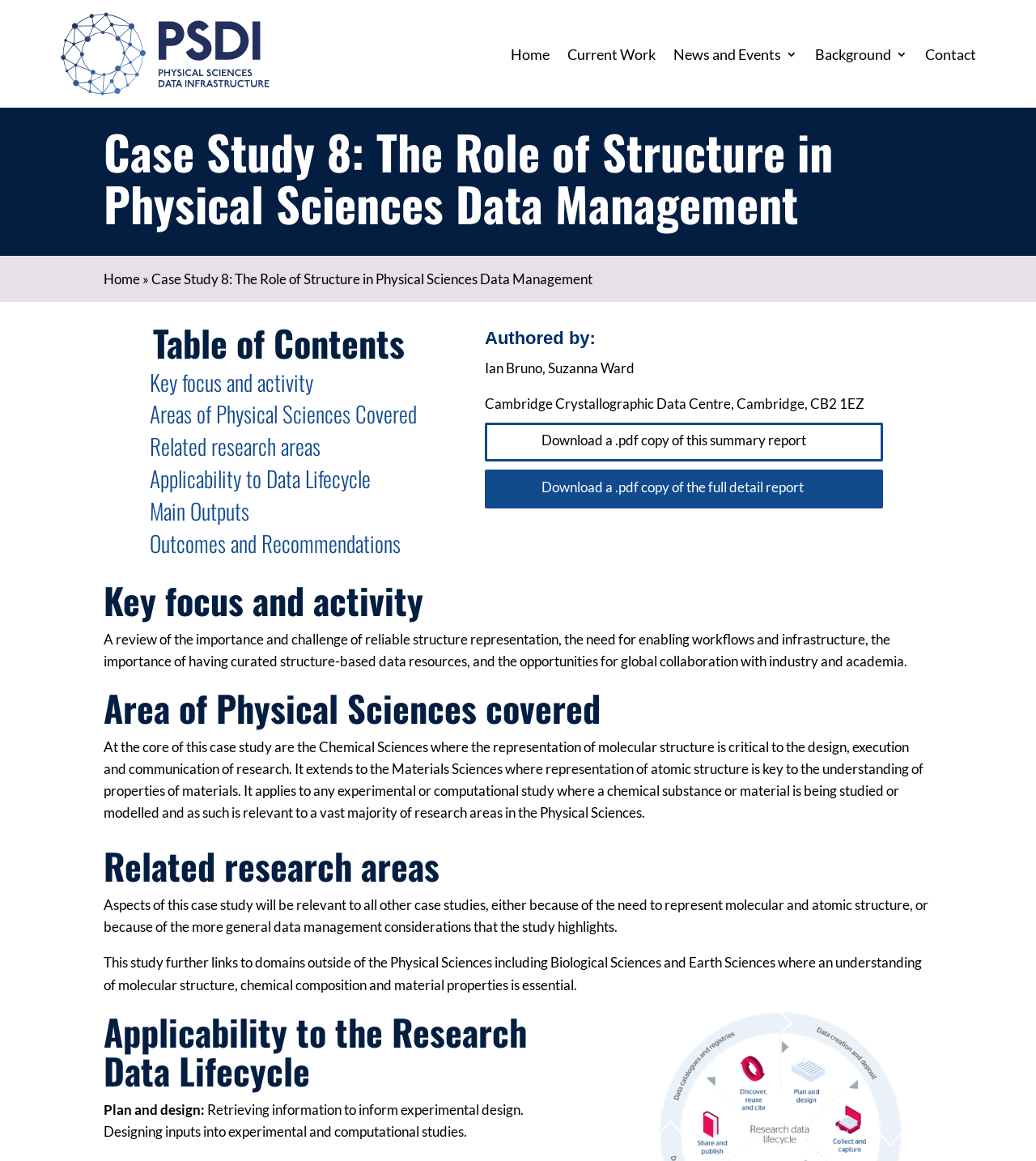Please determine the bounding box coordinates of the clickable area required to carry out the following instruction: "Read the 'Applicability to the Research Data Lifecycle' section". The coordinates must be four float numbers between 0 and 1, represented as [left, top, right, bottom].

[0.1, 0.948, 0.198, 0.963]